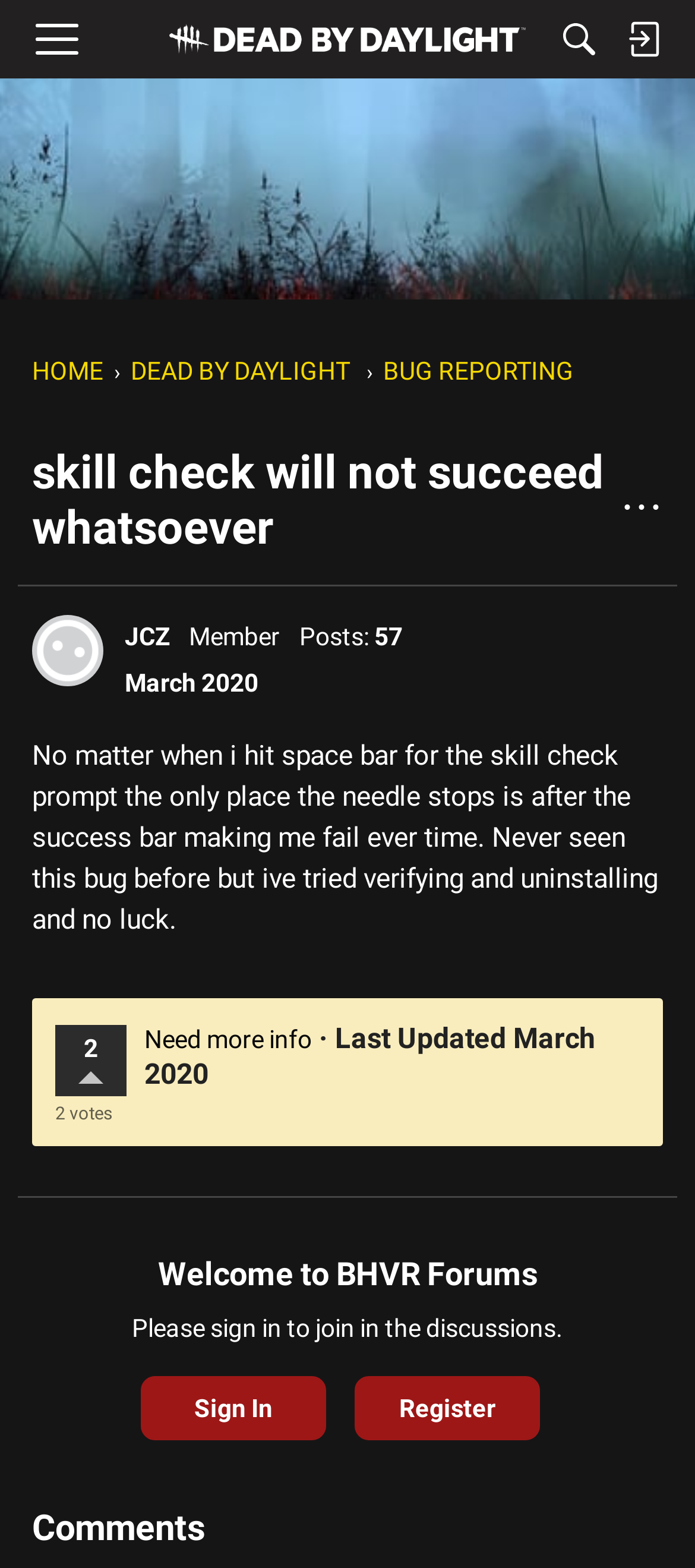Pinpoint the bounding box coordinates of the clickable element to carry out the following instruction: "Vote up for the discussion."

[0.113, 0.68, 0.149, 0.698]